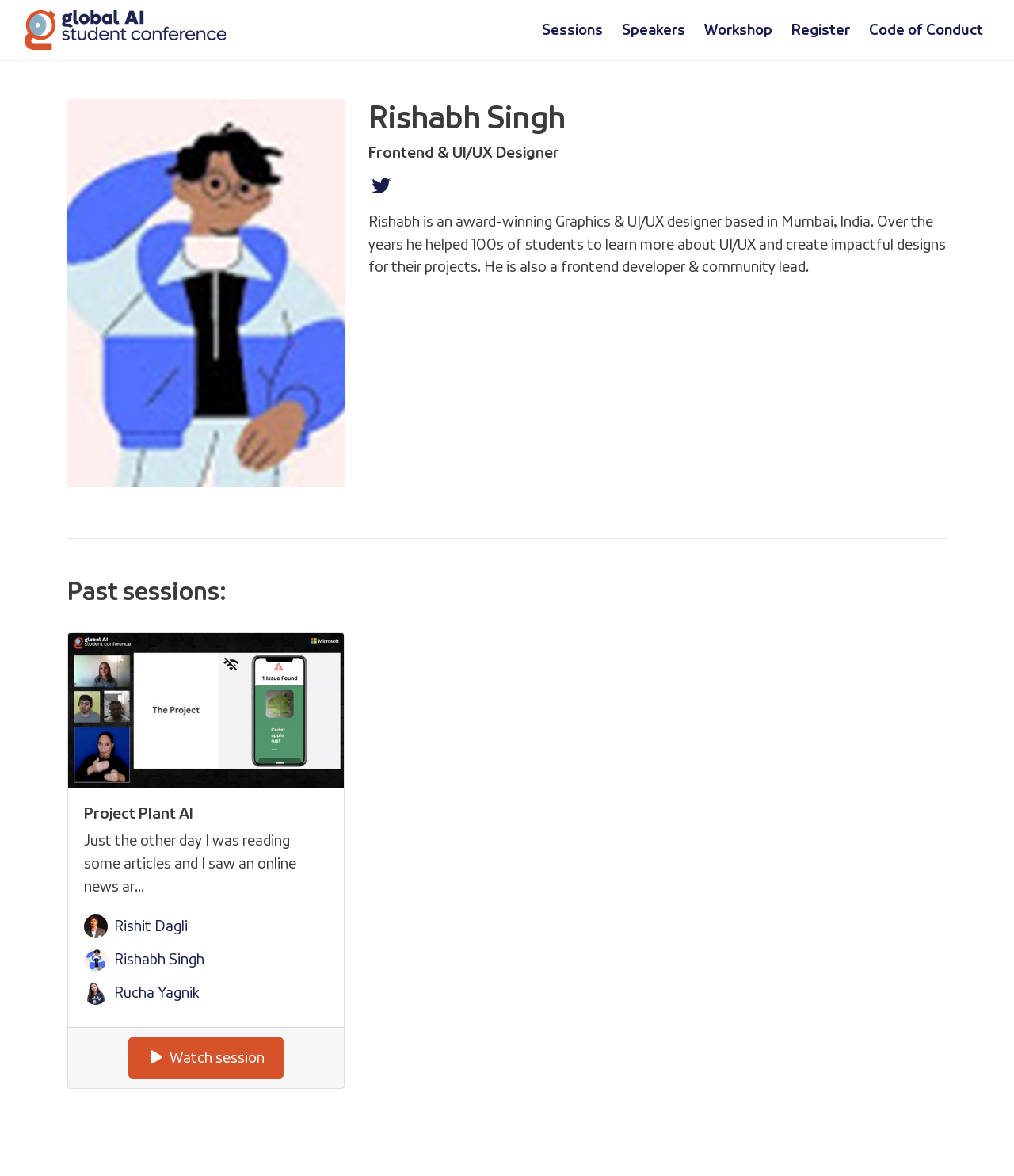Please determine the bounding box coordinates of the area that needs to be clicked to complete this task: 'Read the article about Boxing dogs should pay attention to hip development disorder'. The coordinates must be four float numbers between 0 and 1, formatted as [left, top, right, bottom].

None